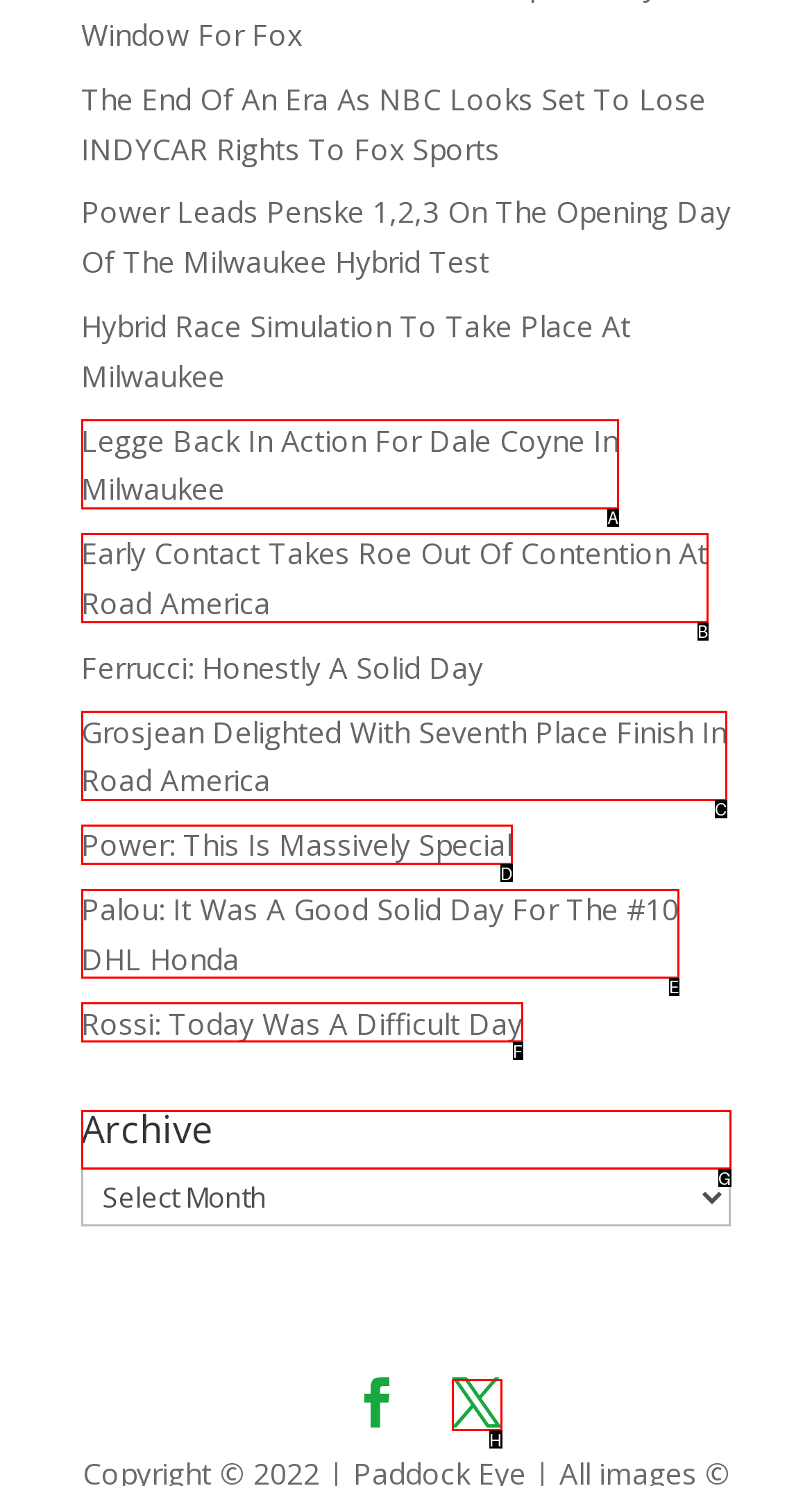Determine the letter of the element I should select to fulfill the following instruction: View archive. Just provide the letter.

G